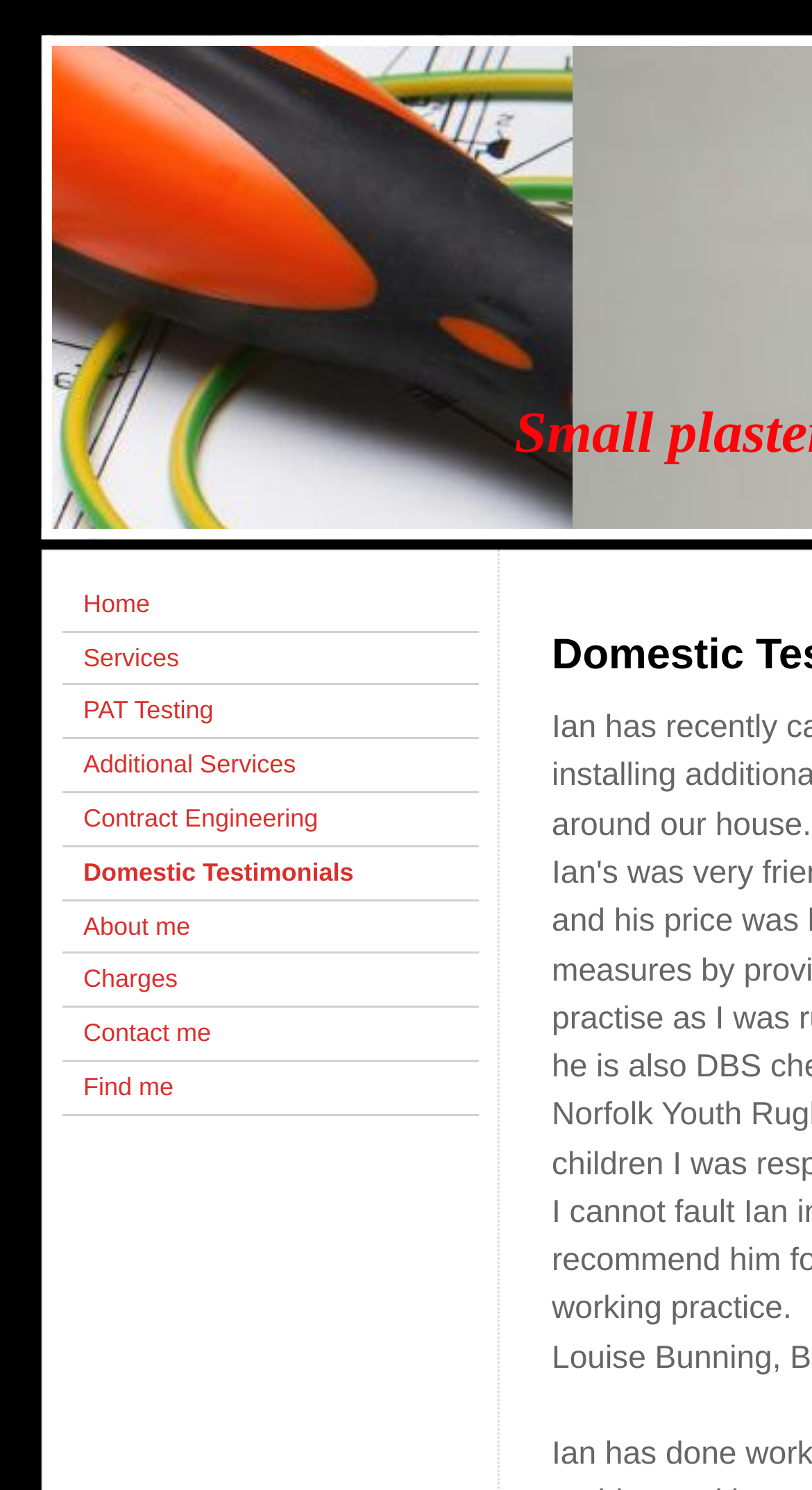Give a one-word or one-phrase response to the question: 
What is the position of the 'Domestic Testimonials' link?

Sixth from the top